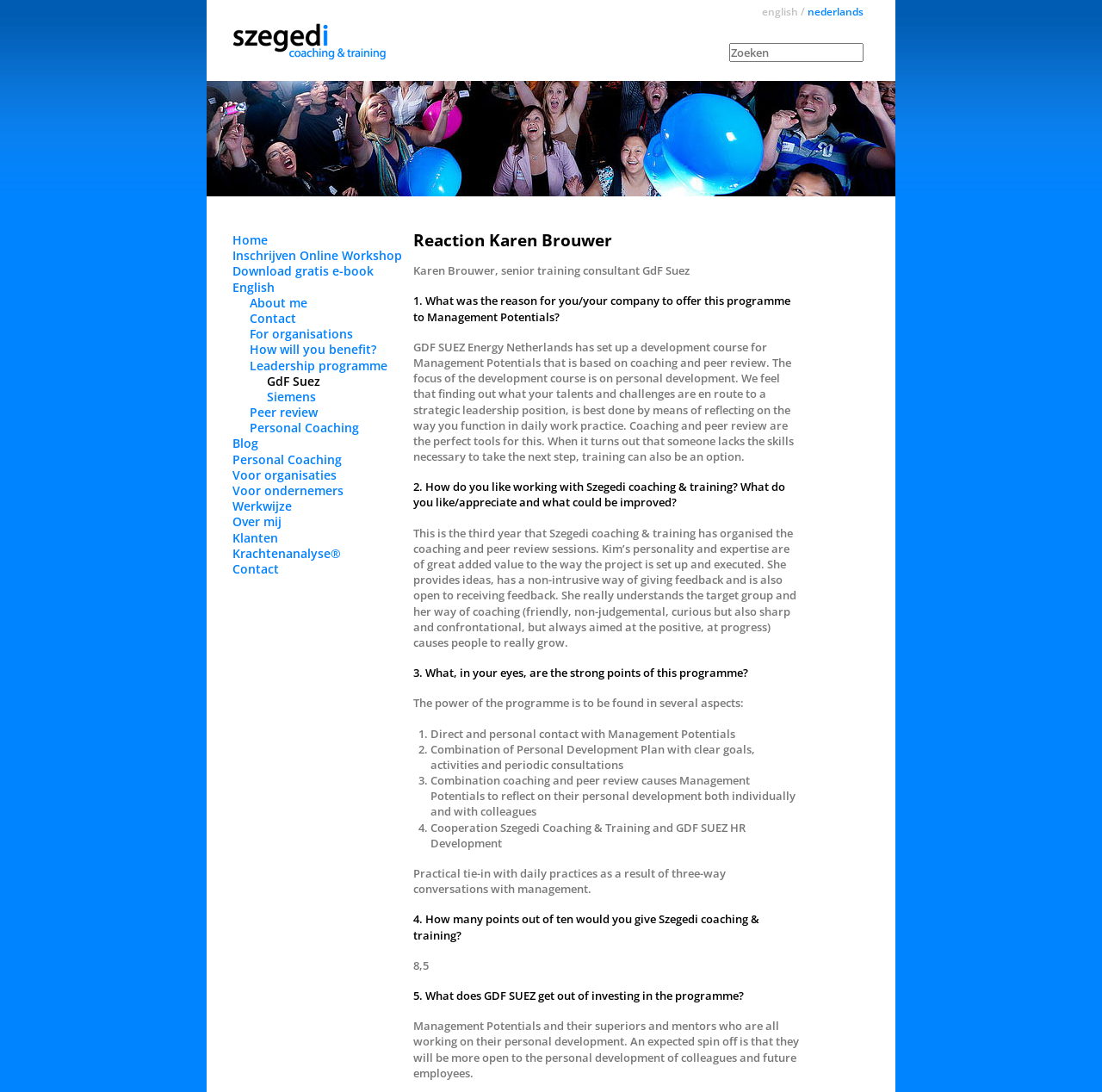Create a detailed summary of the webpage's content and design.

This webpage is about Szegedi Coaching & Training, with a focus on a reaction from Karen Brouwer, a senior training consultant at GDF Suez. At the top of the page, there is a navigation menu with links to "Home", "Inschrijven Online Workshop", "Download gratis e-book", and other pages. Below the navigation menu, there is a heading "Szegedi Coaching & Training" with a link to the same page.

The main content of the page is a series of questions and answers, with Karen Brouwer's responses to questions about a leadership programme offered by GDF Suez. The questions and answers are presented in a hierarchical structure, with each question followed by a response. The text is divided into paragraphs, with some paragraphs containing lists marked with numbers.

The first question asks about the reason for offering the programme to Management Potentials, and Karen Brouwer's response explains the focus of the programme on personal development. The second question asks about her experience working with Szegedi Coaching & Training, and she praises the coaching style and expertise of Kim Szegedi.

The third question asks about the strong points of the programme, and Karen Brouwer lists four aspects, including direct and personal contact with Management Potentials, the combination of personal development plans with clear goals and periodic consultations, the combination of coaching and peer review, and the cooperation between Szegedi Coaching & Training and GDF Suez HR Development.

The remaining questions ask about the practical tie-in with daily practices, the rating of the coaching and training, and what GDF Suez gets out of investing in the programme. Throughout the page, there are links to other pages, including "About me", "Contact", and "For organisations".

In terms of layout, the page has a clean and organized structure, with clear headings and concise text. The navigation menu is located at the top of the page, and the main content is divided into sections with clear headings. The text is easy to read, with a clear font and sufficient spacing between paragraphs.